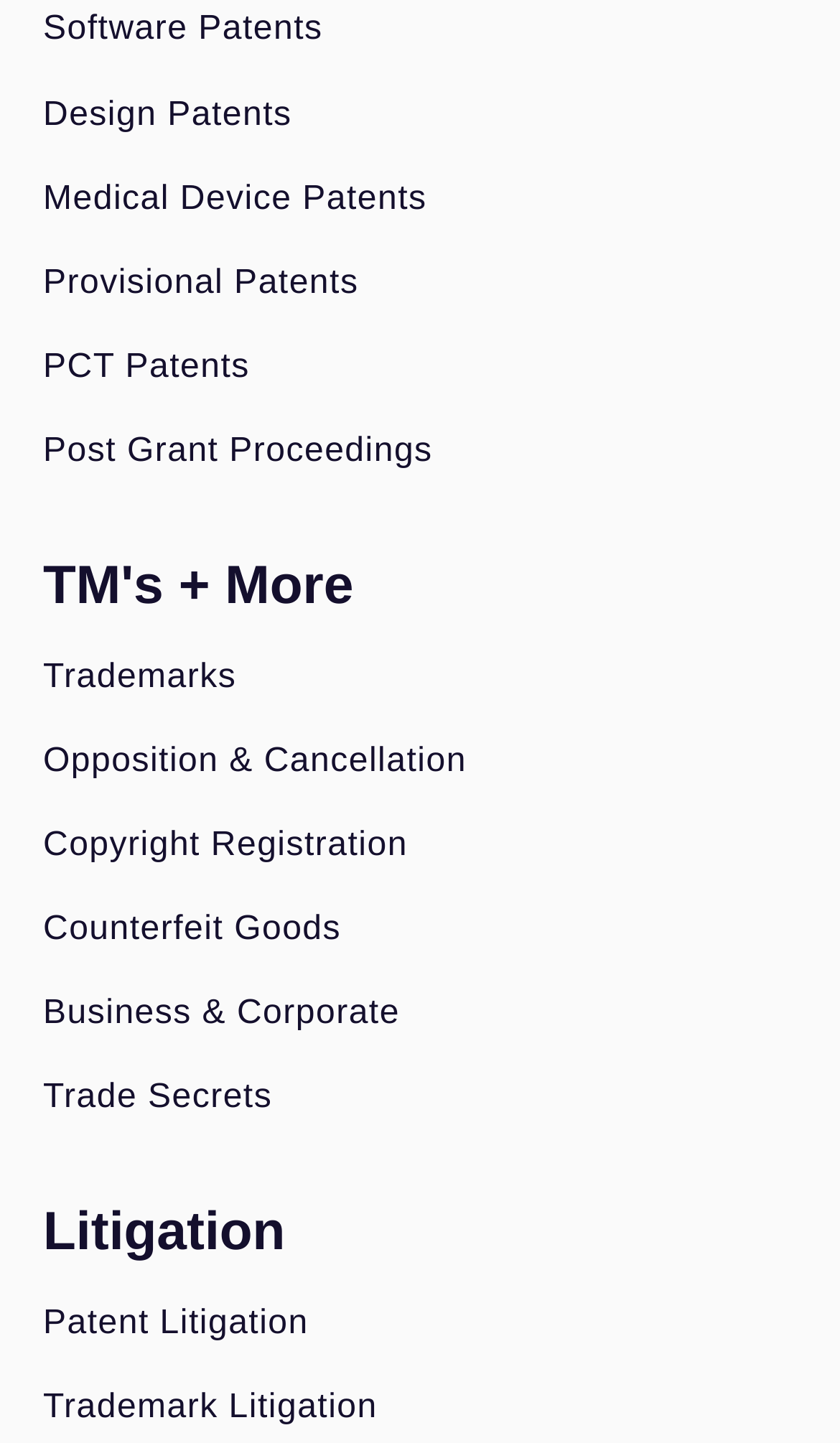Determine the bounding box coordinates for the HTML element described here: "Trademarks".

[0.051, 0.455, 0.949, 0.483]